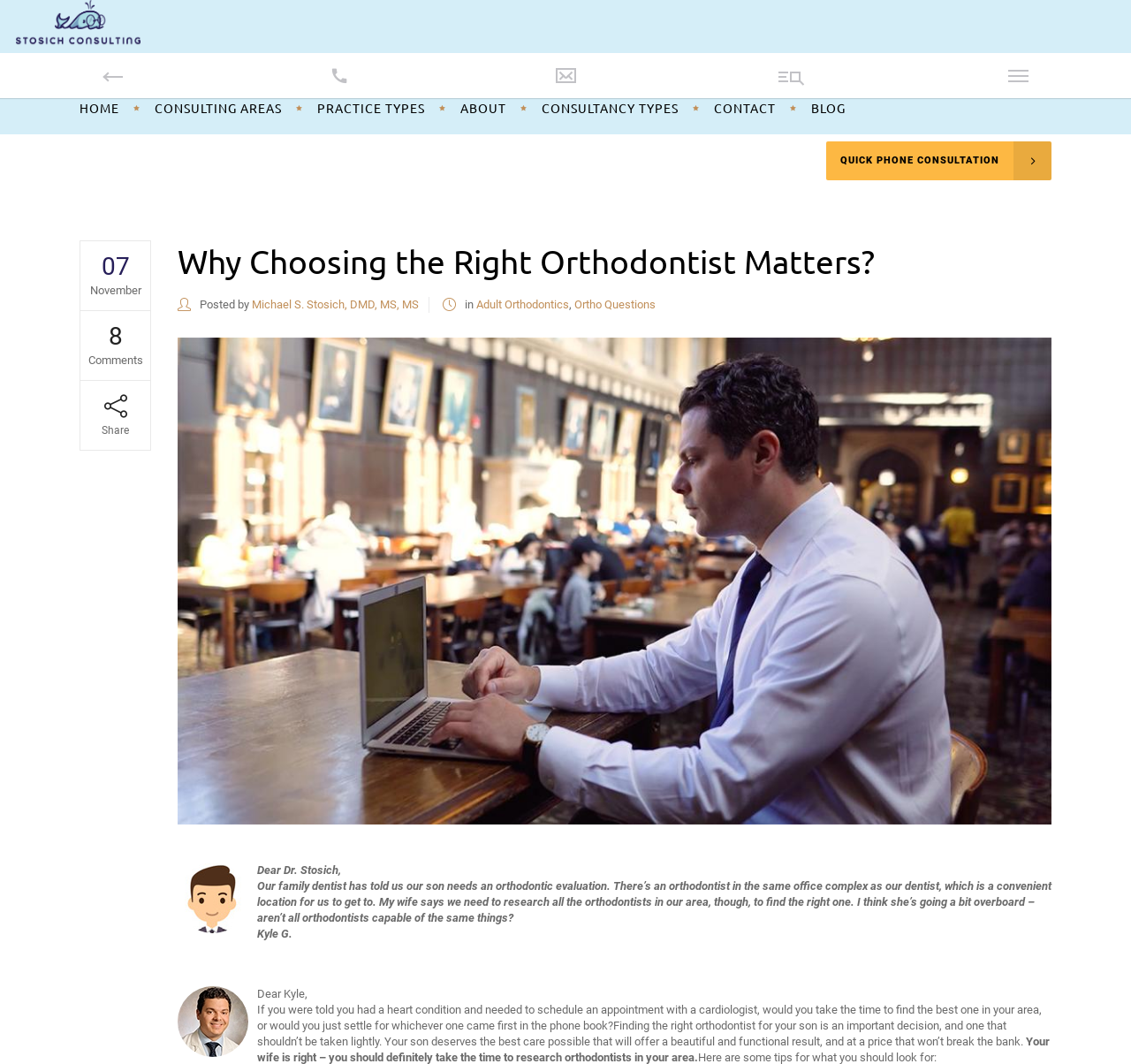Please find the bounding box coordinates of the element's region to be clicked to carry out this instruction: "Call the phone number for free consultation".

[0.616, 0.013, 0.758, 0.041]